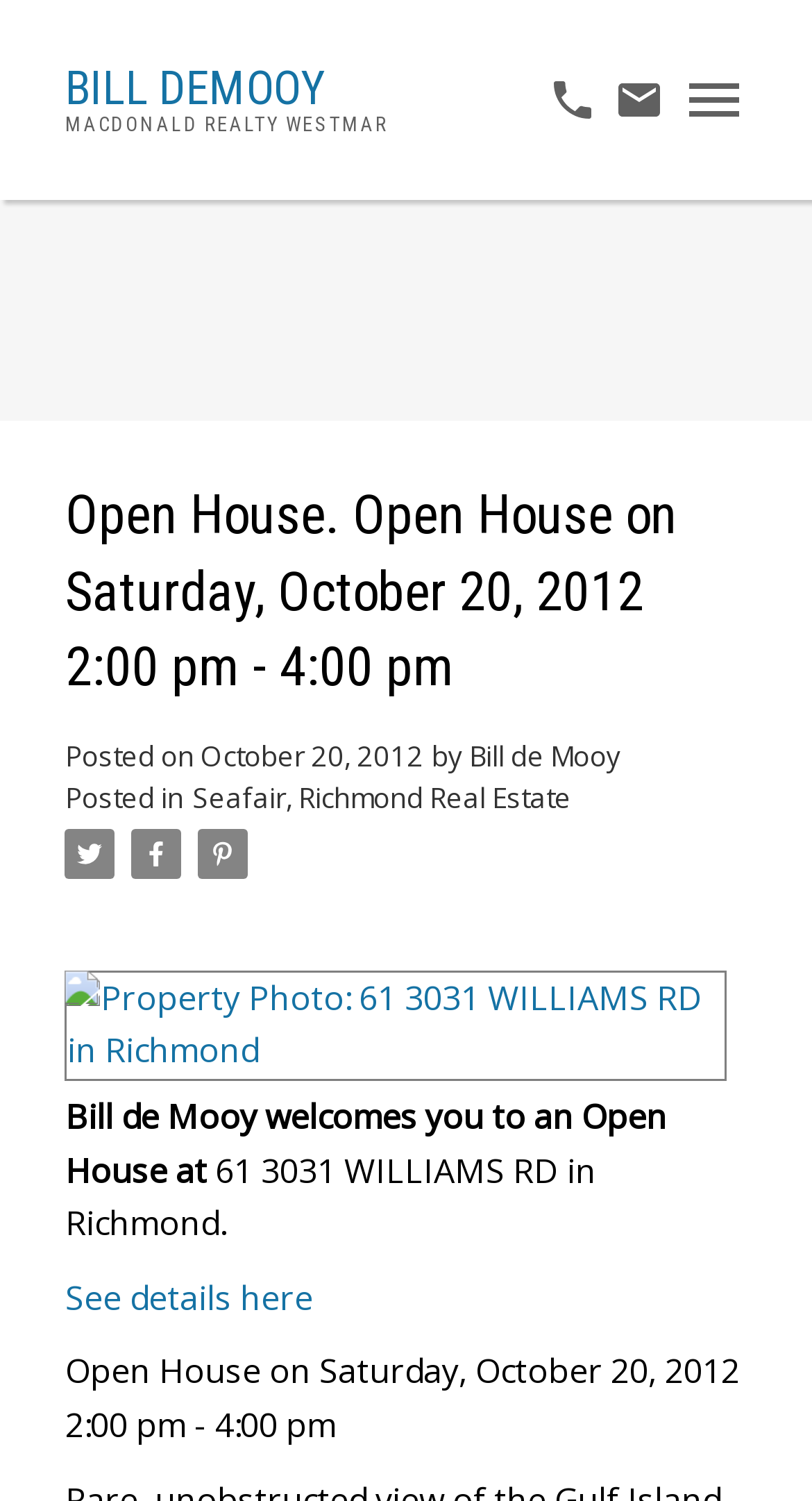Provide an in-depth description of the elements and layout of the webpage.

This webpage appears to be a real estate listing for an open house event. At the top, there is a heading that reads "Open House. Open House on Saturday, October 20, 2012 2:00 pm - 4:00 pm". Below this heading, there are three links with accompanying images, likely representing different real estate companies or agents.

To the right of these links, there are two static text elements, "ACTIVE" and "SOLD", which may indicate the status of the property. Below these text elements, there is a search bar where users can enter a location or MLS number, accompanied by a search button with an image.

The main content of the page is divided into two sections. On the left, there is a section with information about the open house event, including the date, time, and location. This section also includes a link to "See details here" and a static text element with the full address of the property, "61 3031 WILLIAMS RD in Richmond".

On the right, there is a section with a large image, likely a property photo, accompanied by a link to "Property Photo: 61 3031 WILLIAMS RD in Richmond". Below this image, there are three links with images, which may represent different categories or tags related to the property.

At the bottom of the page, there is a static text element with the full details of the open house event, including the date, time, and location. Overall, the webpage appears to be a simple and straightforward listing for an open house event, with a focus on providing essential information about the property and the event.